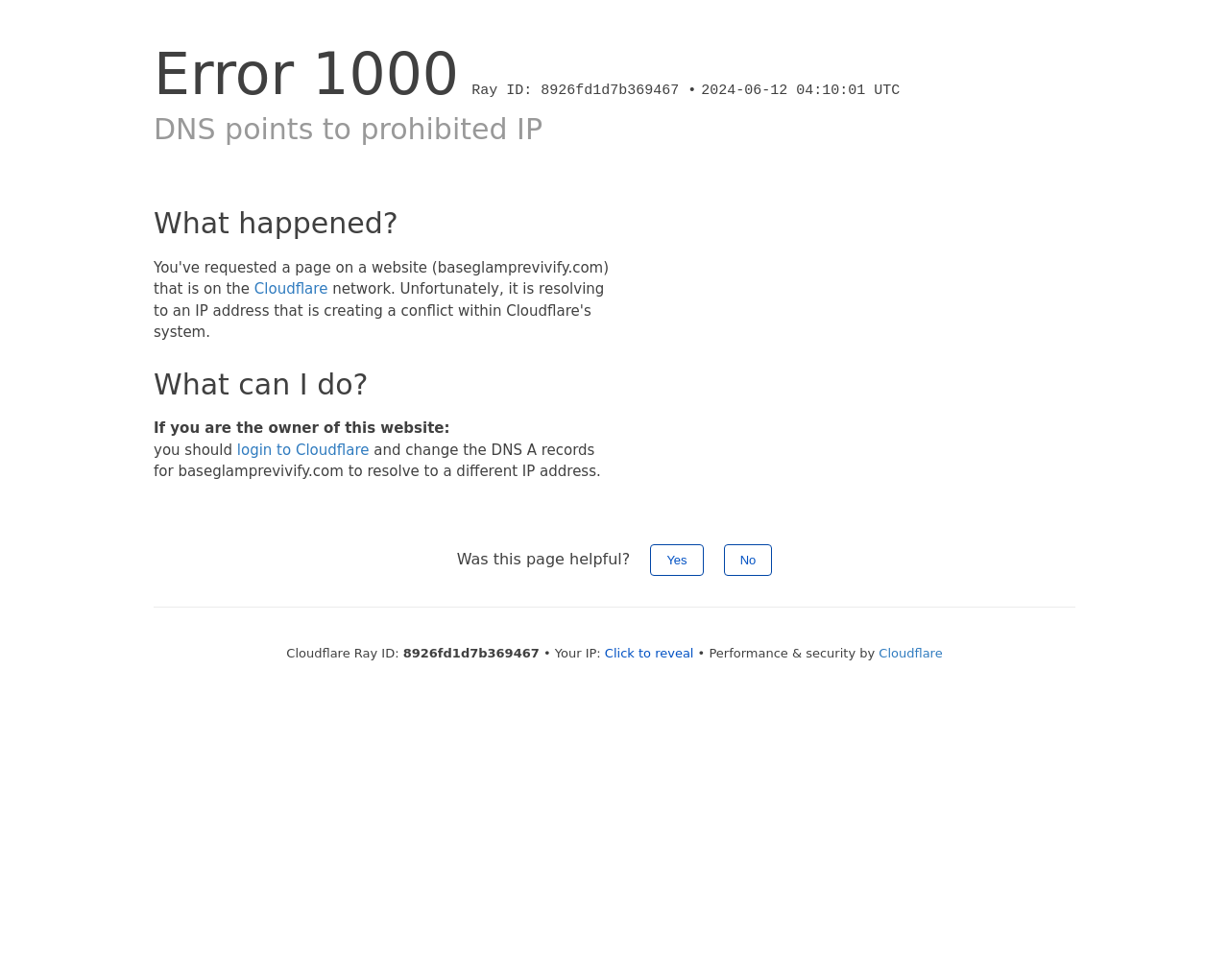What should the owner of this website do?
Use the information from the screenshot to give a comprehensive response to the question.

According to the webpage, if the owner of this website is experiencing this error, they should login to Cloudflare and change the DNS A records for baseglamprevivify.com to resolve to a different IP address.